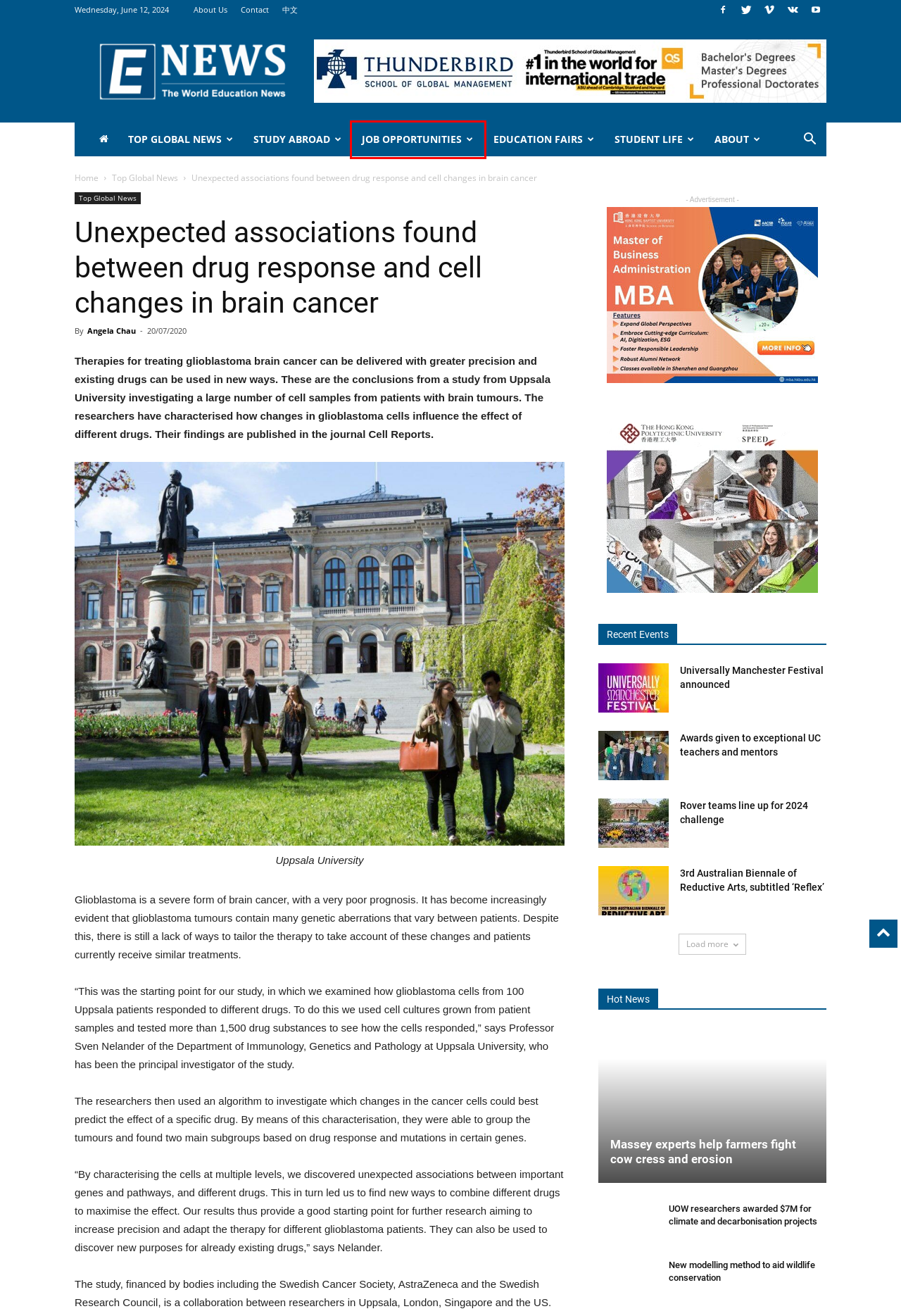A screenshot of a webpage is provided, featuring a red bounding box around a specific UI element. Identify the webpage description that most accurately reflects the new webpage after interacting with the selected element. Here are the candidates:
A. Job Opportunities | The World Education News(WEN)
B. Home | The World Education News(WEN)
C. Universally Manchester Festival announced | The World Education News(WEN)
D. About Us | The World Education News(WEN)
E. UOW researchers awarded $7M for climate and decarbonisation projects | The World Education News(WEN)
F. 3rd Australian Biennale of Reductive Arts, subtitled ‘Reflex’ | The World Education News(WEN)
G. Angela Chau, Author at The World Education News (WEN)
H. Massey experts help farmers fight cow cress and erosion | The World Education News(WEN)

A